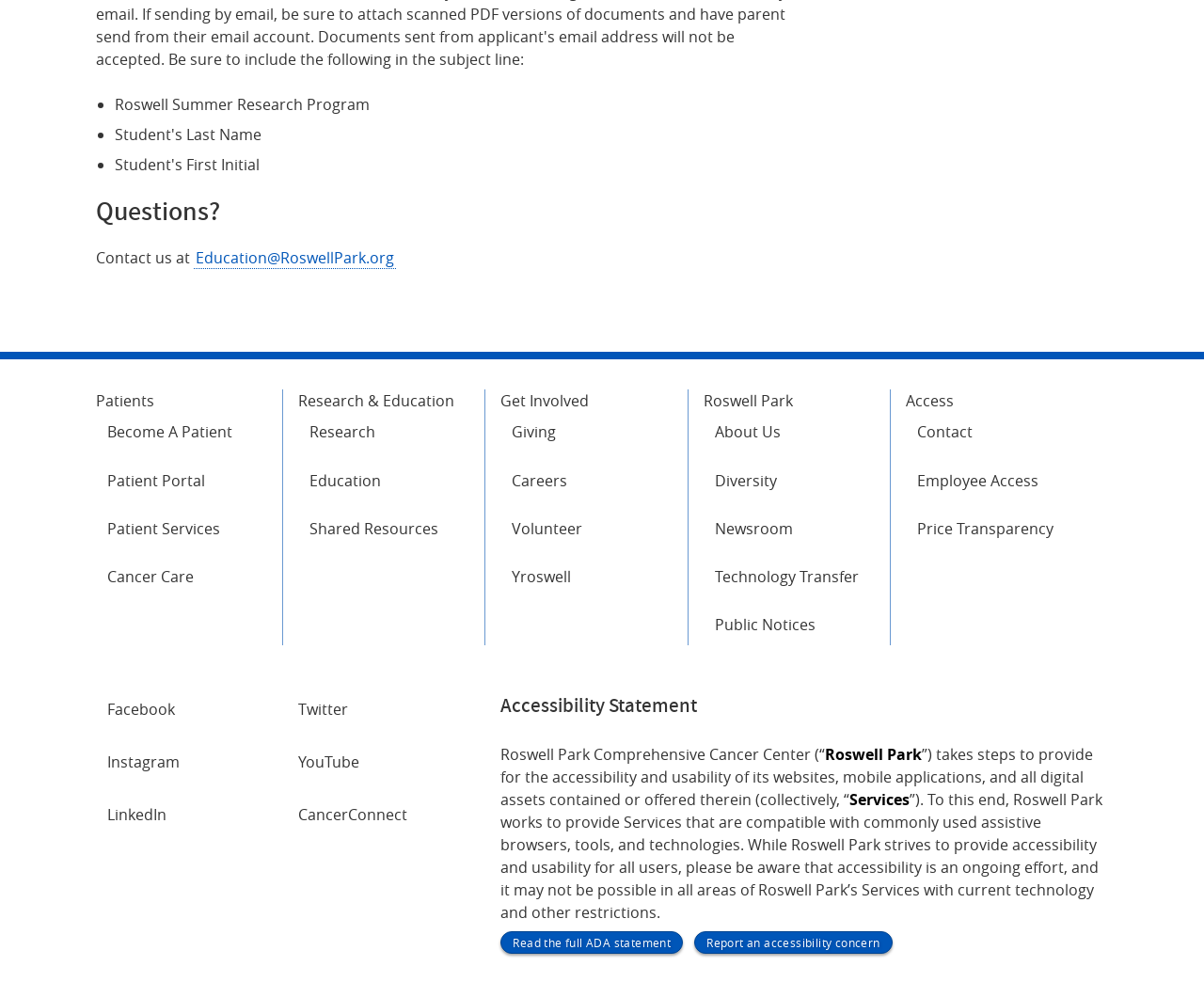Specify the bounding box coordinates of the element's region that should be clicked to achieve the following instruction: "Contact us". The bounding box coordinates consist of four float numbers between 0 and 1, in the format [left, top, right, bottom].

[0.08, 0.252, 0.161, 0.273]